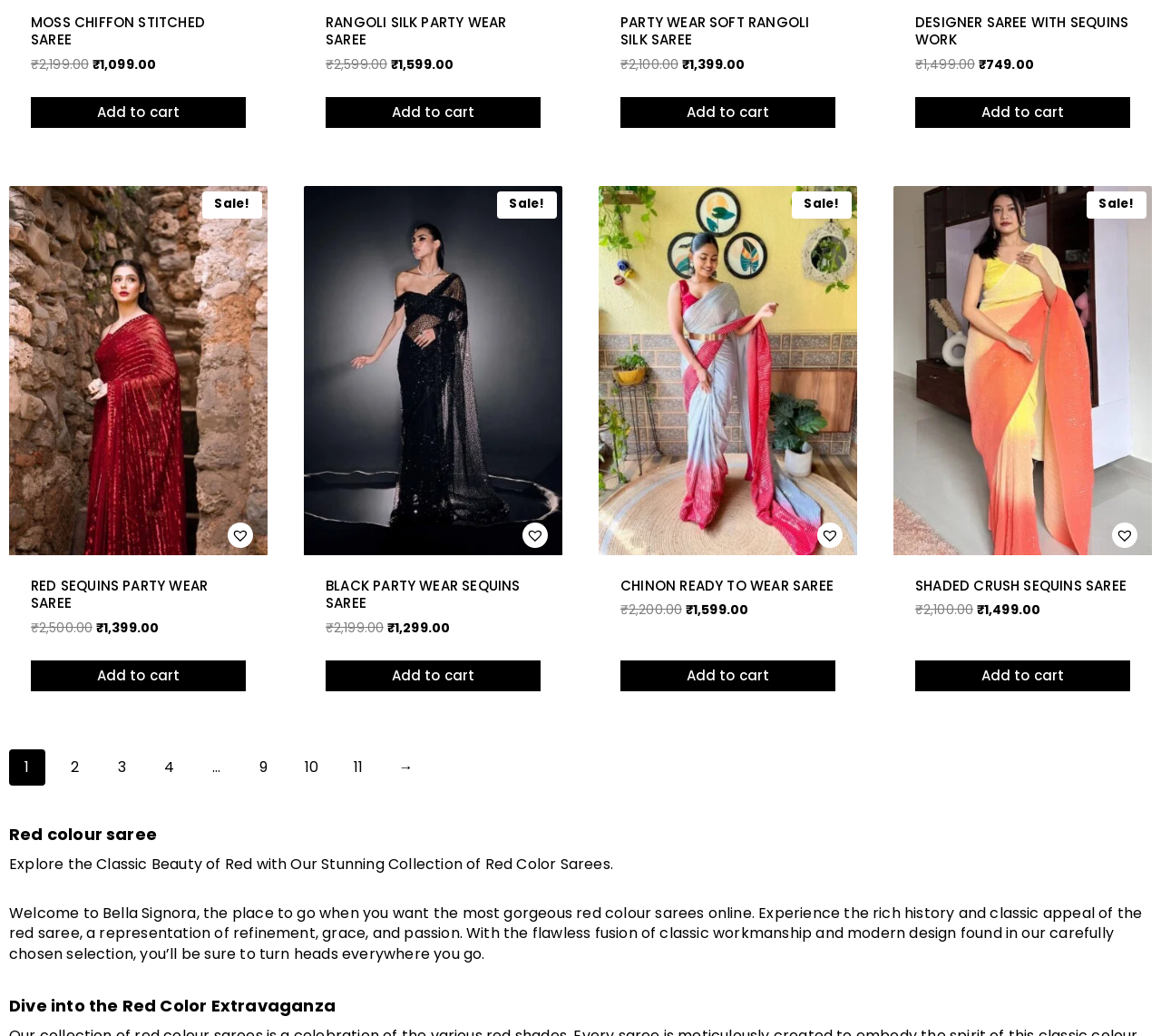Can you give a comprehensive explanation to the question given the content of the image?
What is the original price of the Moss Chiffon Stitched Saree?

The original price of the Moss Chiffon Stitched Saree can be found in the StaticText element with the text 'Original price was: ₹2,199.00.' which is located below the heading 'MOSS CHIFFON STITCHED SAREE'.